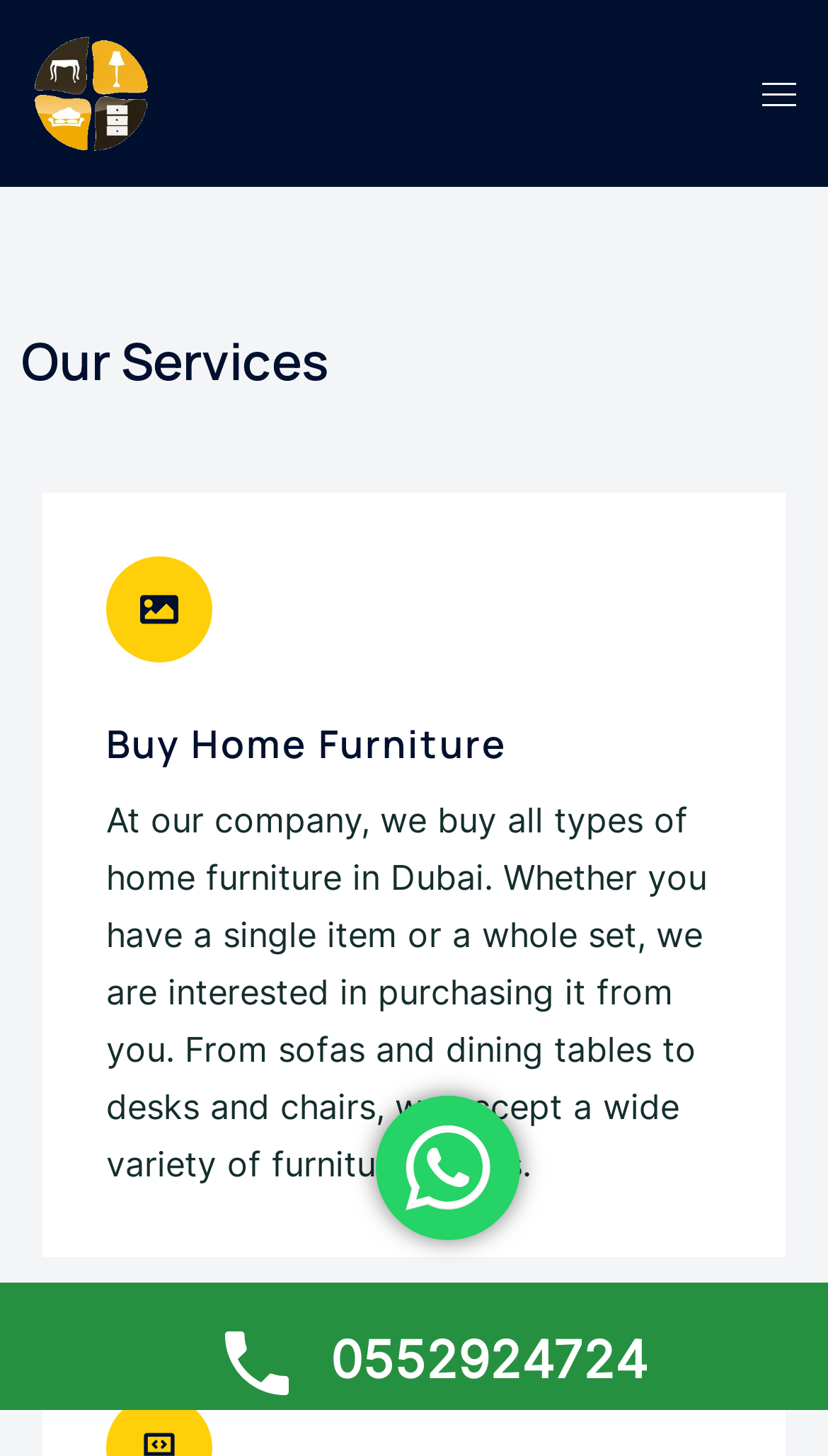Using the element description provided, determine the bounding box coordinates in the format (top-left x, top-left y, bottom-right x, bottom-right y). Ensure that all values are floating point numbers between 0 and 1. Element description: title="Used Furniture Buyer In Dubai"

[0.038, 0.047, 0.181, 0.076]